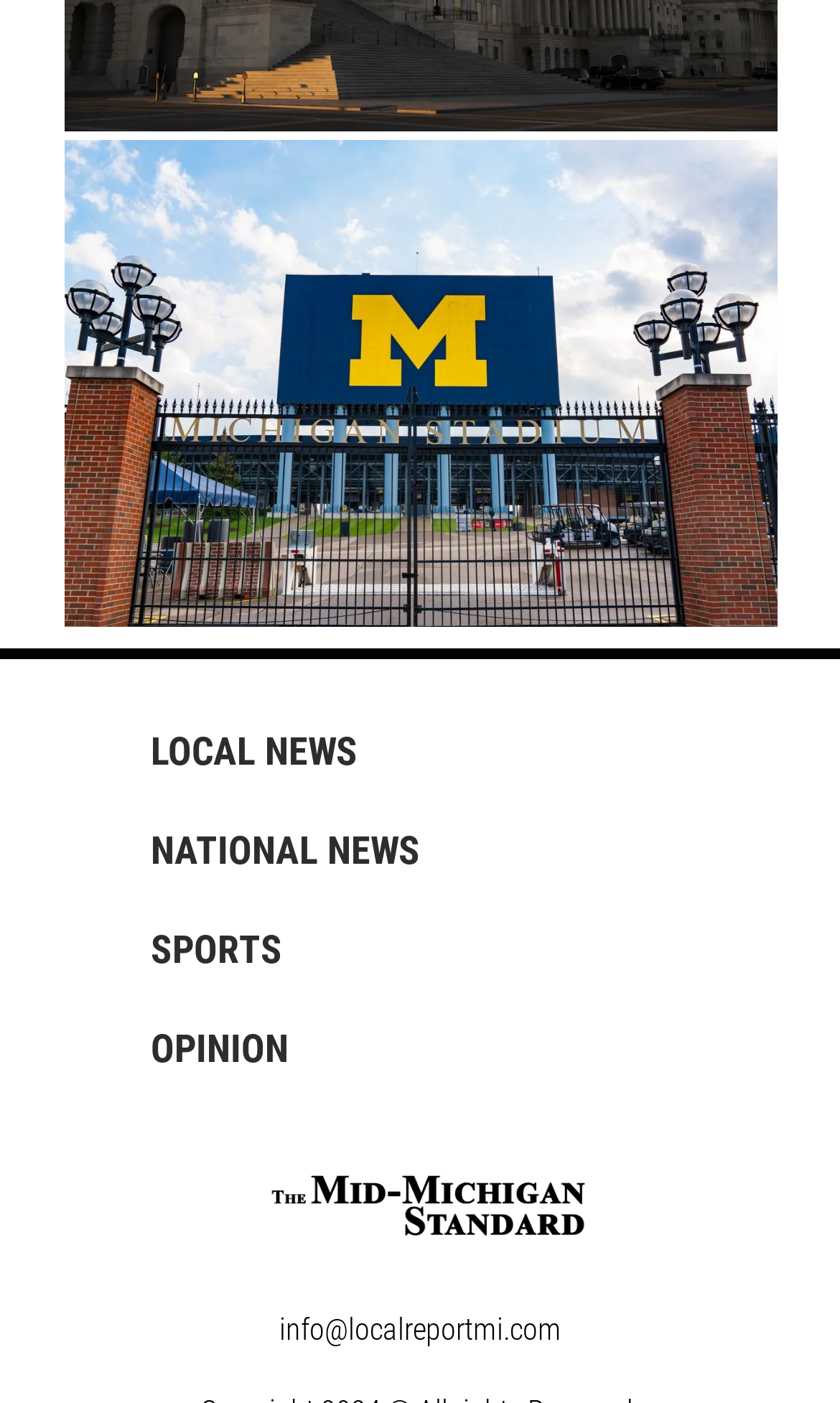Find the bounding box coordinates for the HTML element specified by: "Jonathan".

None